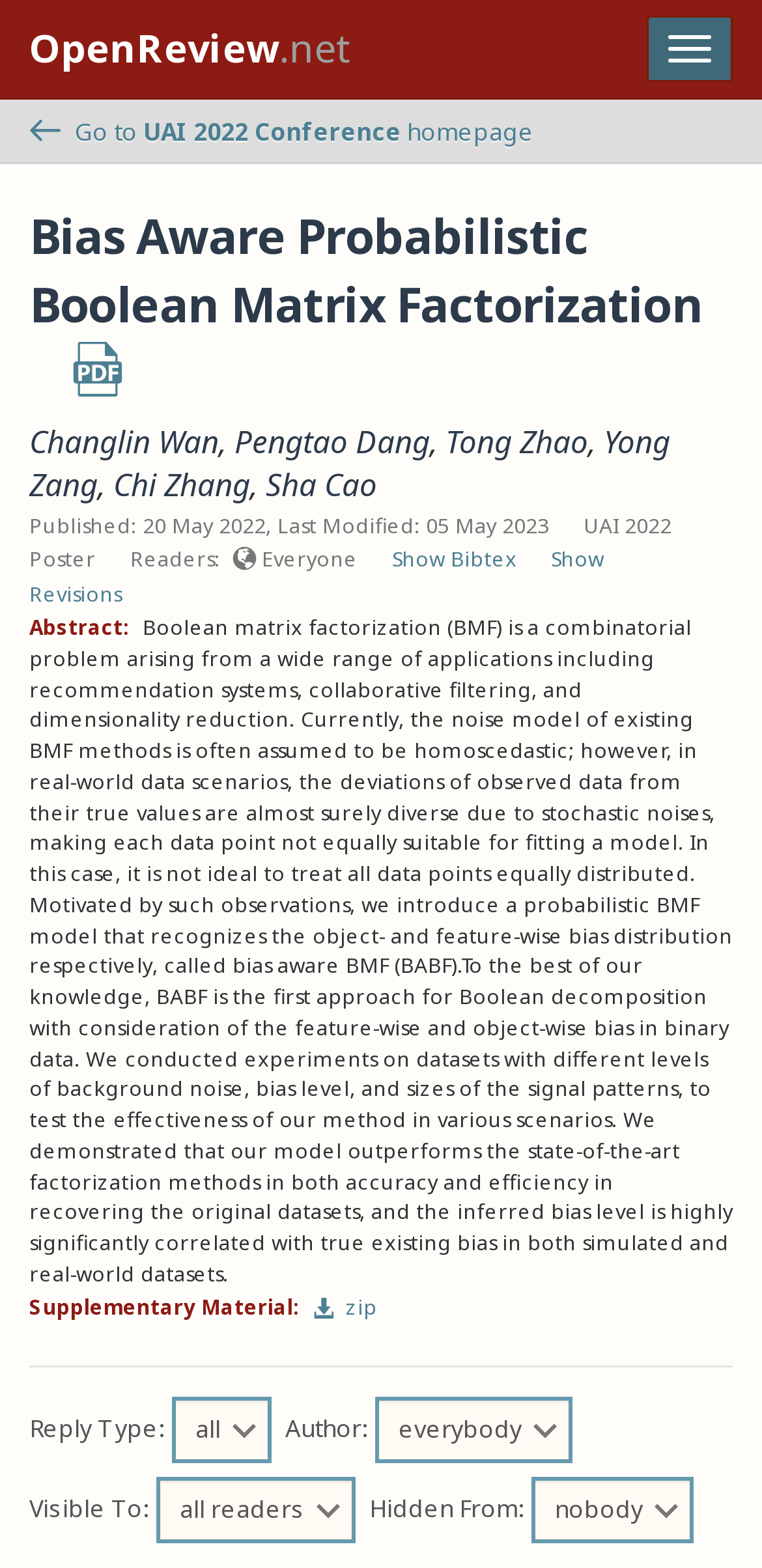Who is the first author of the paper?
Please provide a comprehensive answer to the question based on the webpage screenshot.

I found the answer by looking at the list of authors, which includes Changlin Wan, Pengtao Dang, Tong Zhao, Yong Zang, Chi Zhang, and Sha Cao. Changlin Wan is listed first, so I assume he is the first author.